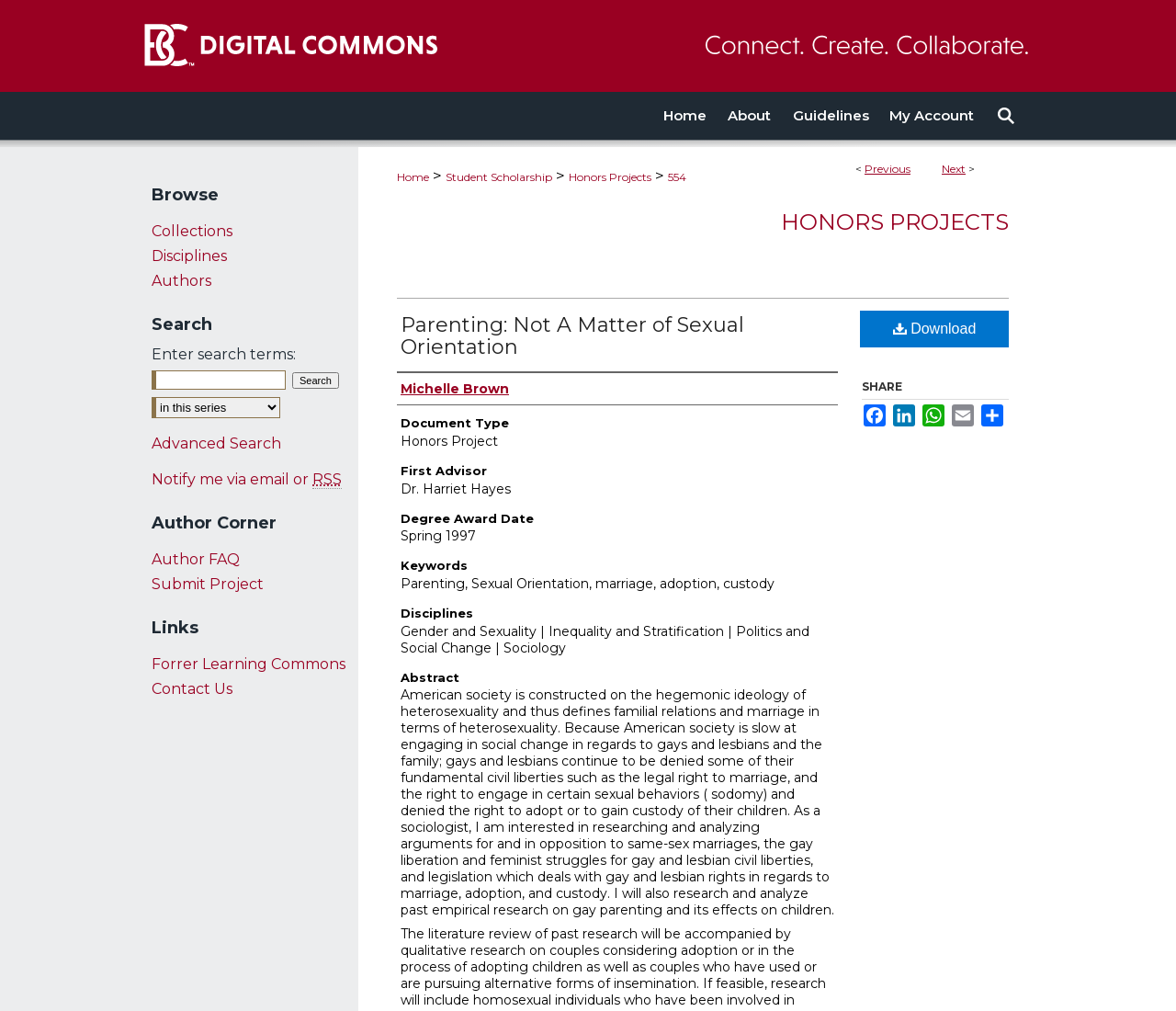What is the search function used for?
Kindly give a detailed and elaborate answer to the question.

I found the search function by looking at the heading element with the text 'Search' and then finding the corresponding label text element with the text 'Enter search terms:' and the combobox element with the text 'Select context to search:', which suggests that the search function is used to search for collections, disciplines, and authors.